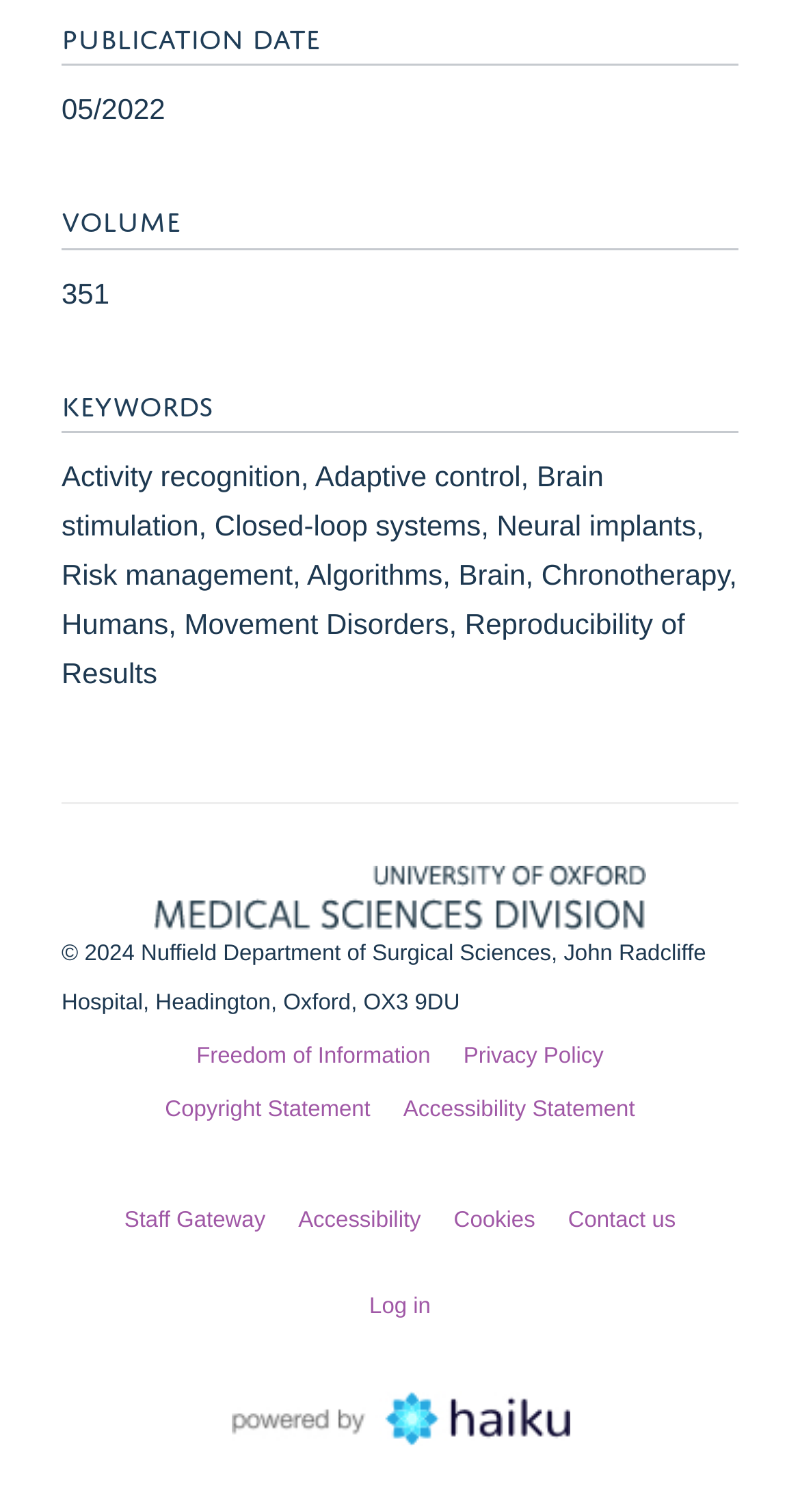Locate the coordinates of the bounding box for the clickable region that fulfills this instruction: "View powered by Haiku".

[0.288, 0.92, 0.712, 0.957]